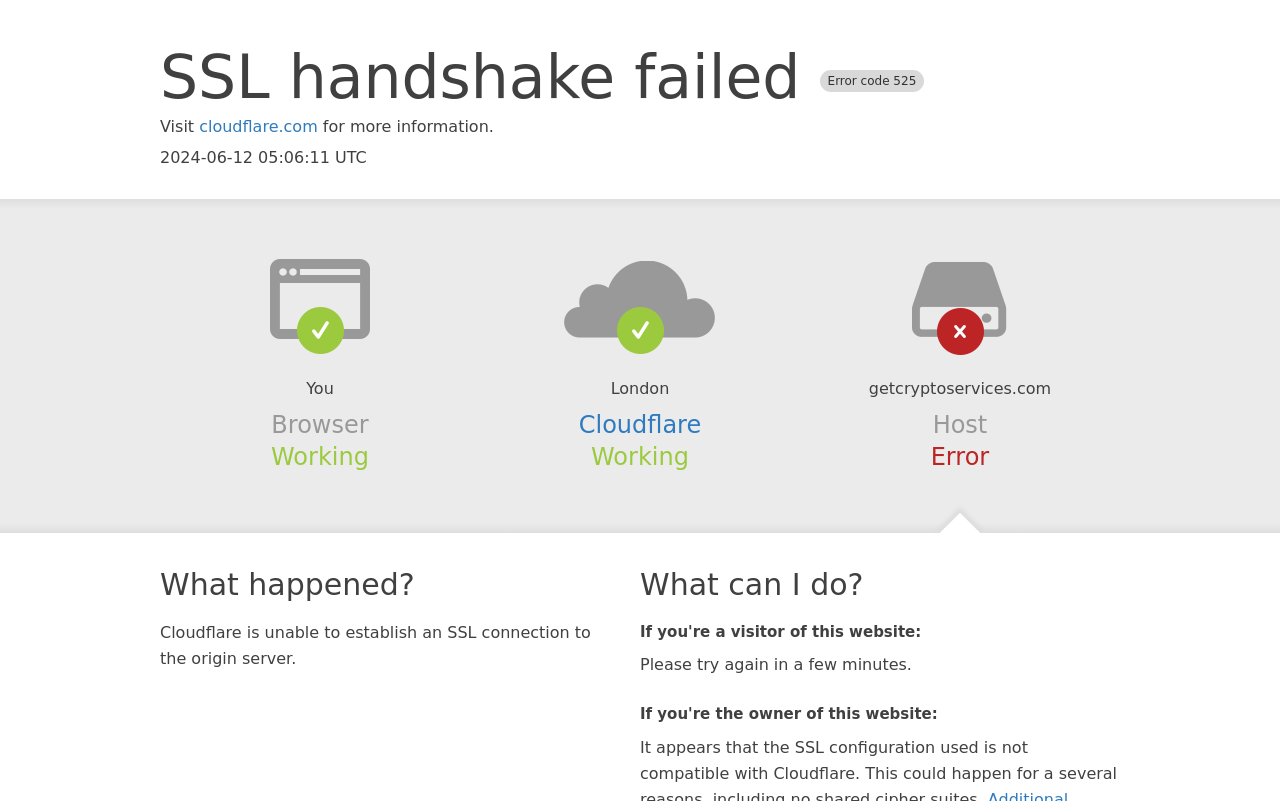Please locate and generate the primary heading on this webpage.

SSL handshake failed Error code 525